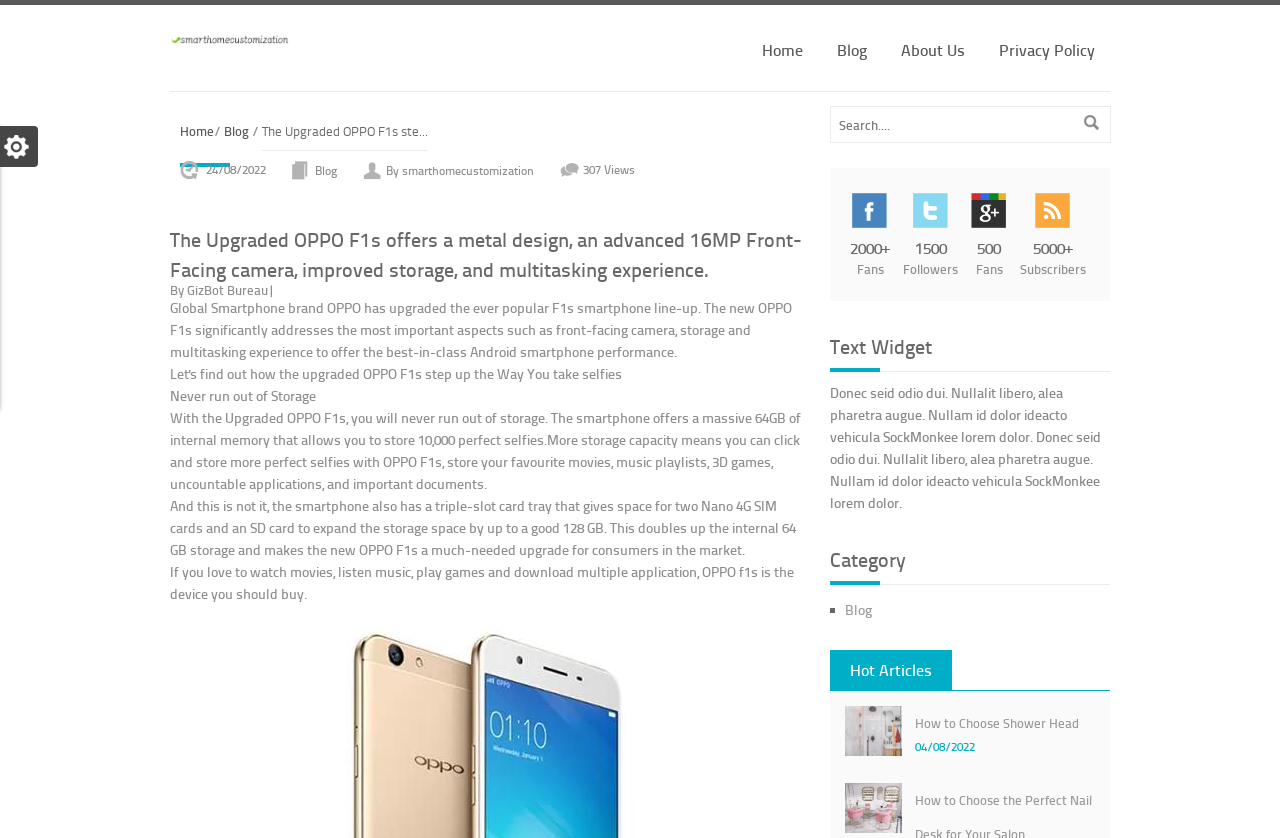Please extract the primary headline from the webpage.

The Upgraded OPPO F1s ste...